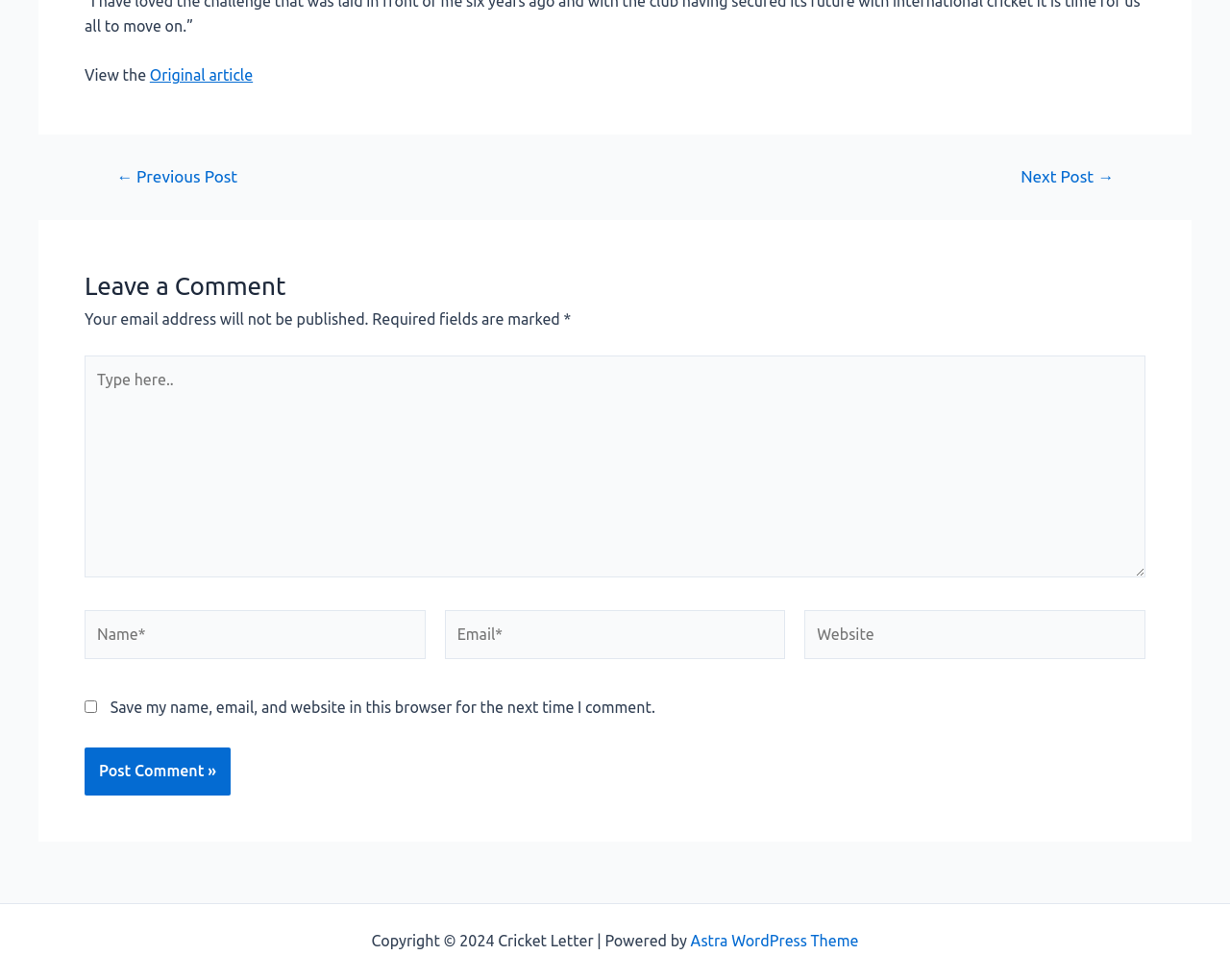Find the bounding box coordinates of the clickable area that will achieve the following instruction: "View the original article".

[0.122, 0.068, 0.206, 0.085]